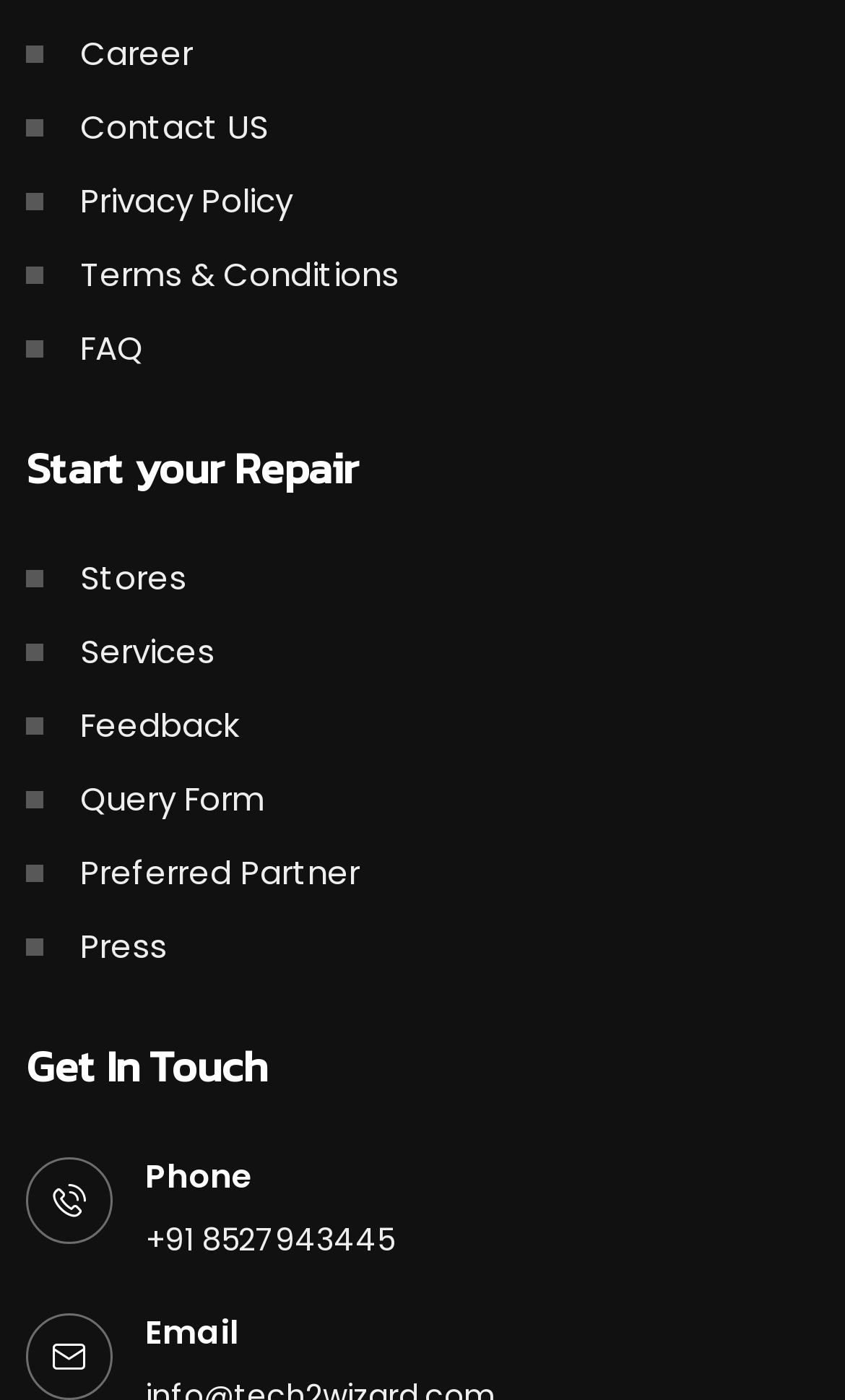Please give a concise answer to this question using a single word or phrase: 
What is the purpose of the 'Query Form' link?

To submit a query